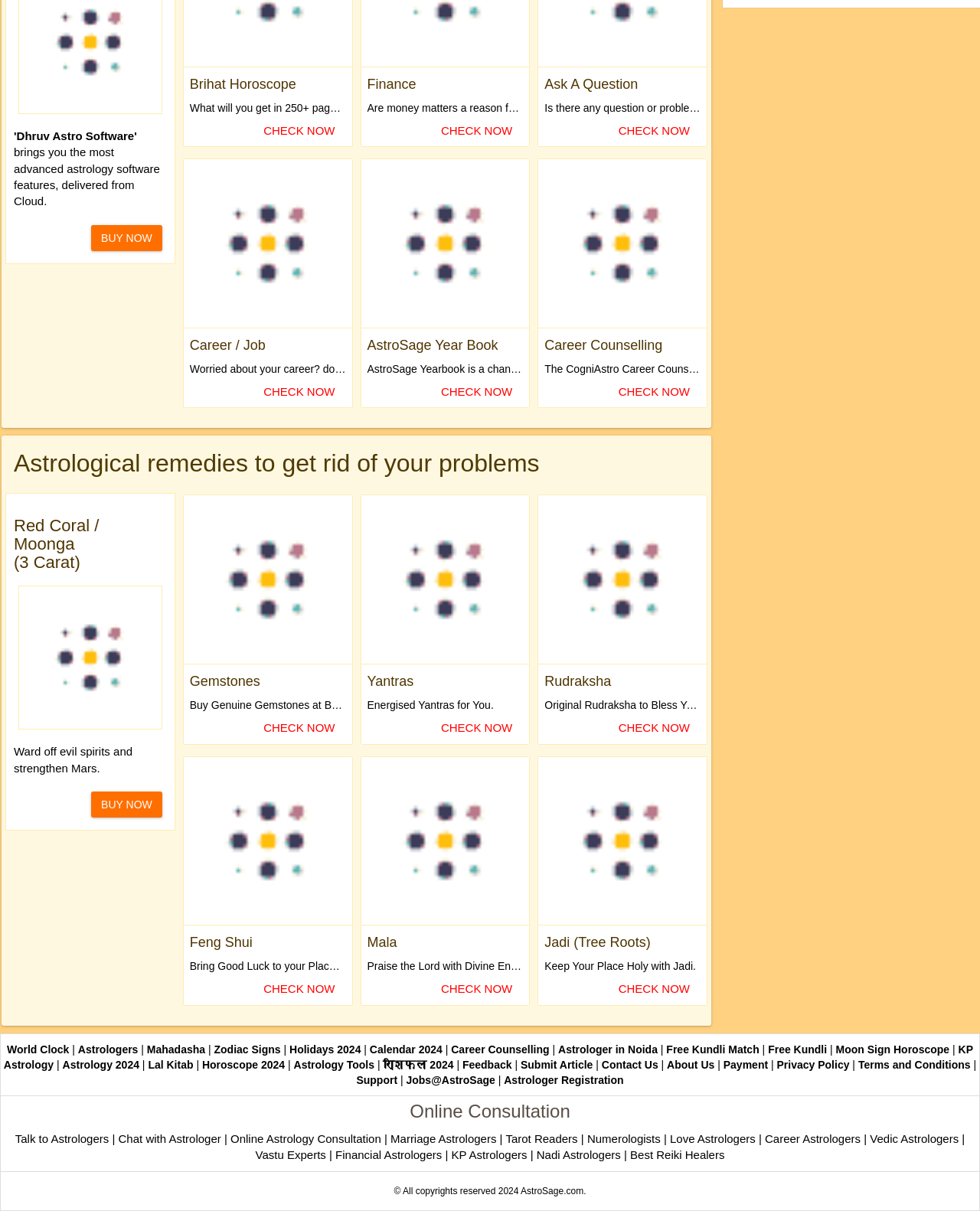Refer to the image and provide a thorough answer to this question:
What is the function of Yantras?

Based on the webpage, Yantras are Energised Yantras for You, as mentioned in the static text 'Energised Yantras for You.'